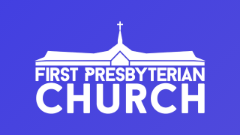Give a one-word or short phrase answer to the question: 
What feature of the church building is reflected in the silhouette?

Steeple